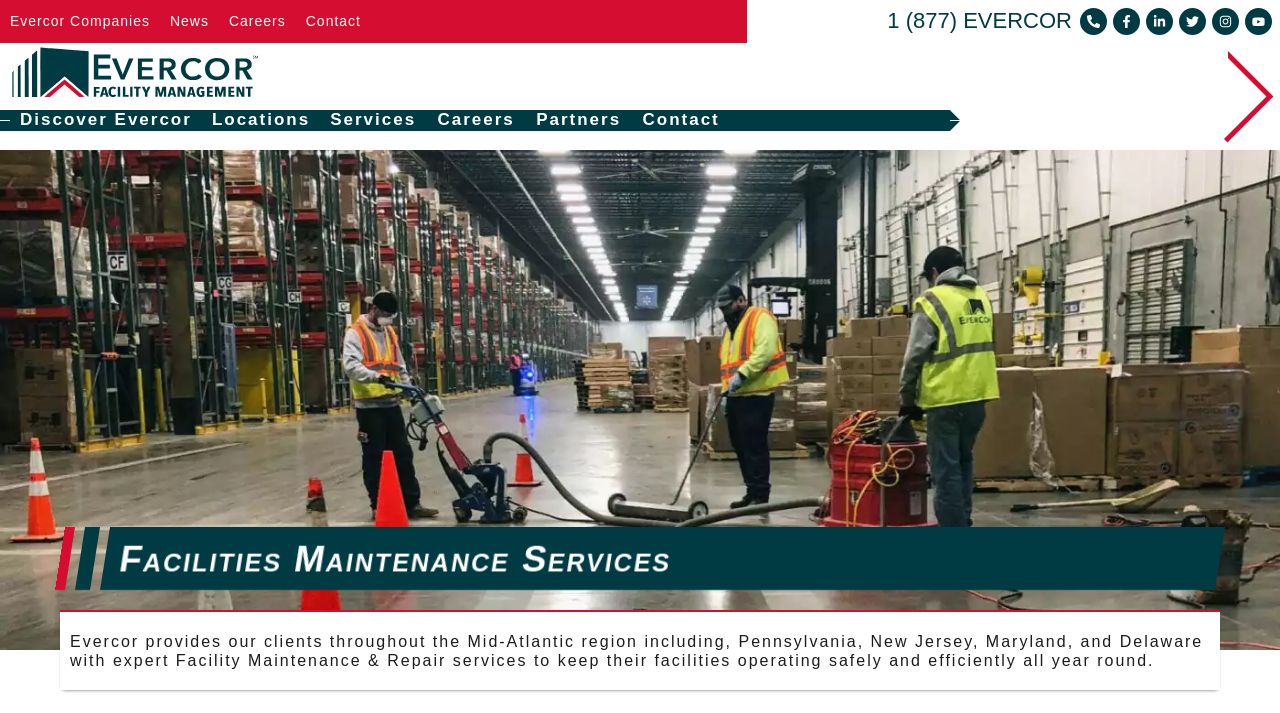Please determine the bounding box coordinates of the element's region to click in order to carry out the following instruction: "Follow Us on Twitter". The coordinates should be four float numbers between 0 and 1, i.e., [left, top, right, bottom].

[0.923, 0.014, 0.941, 0.046]